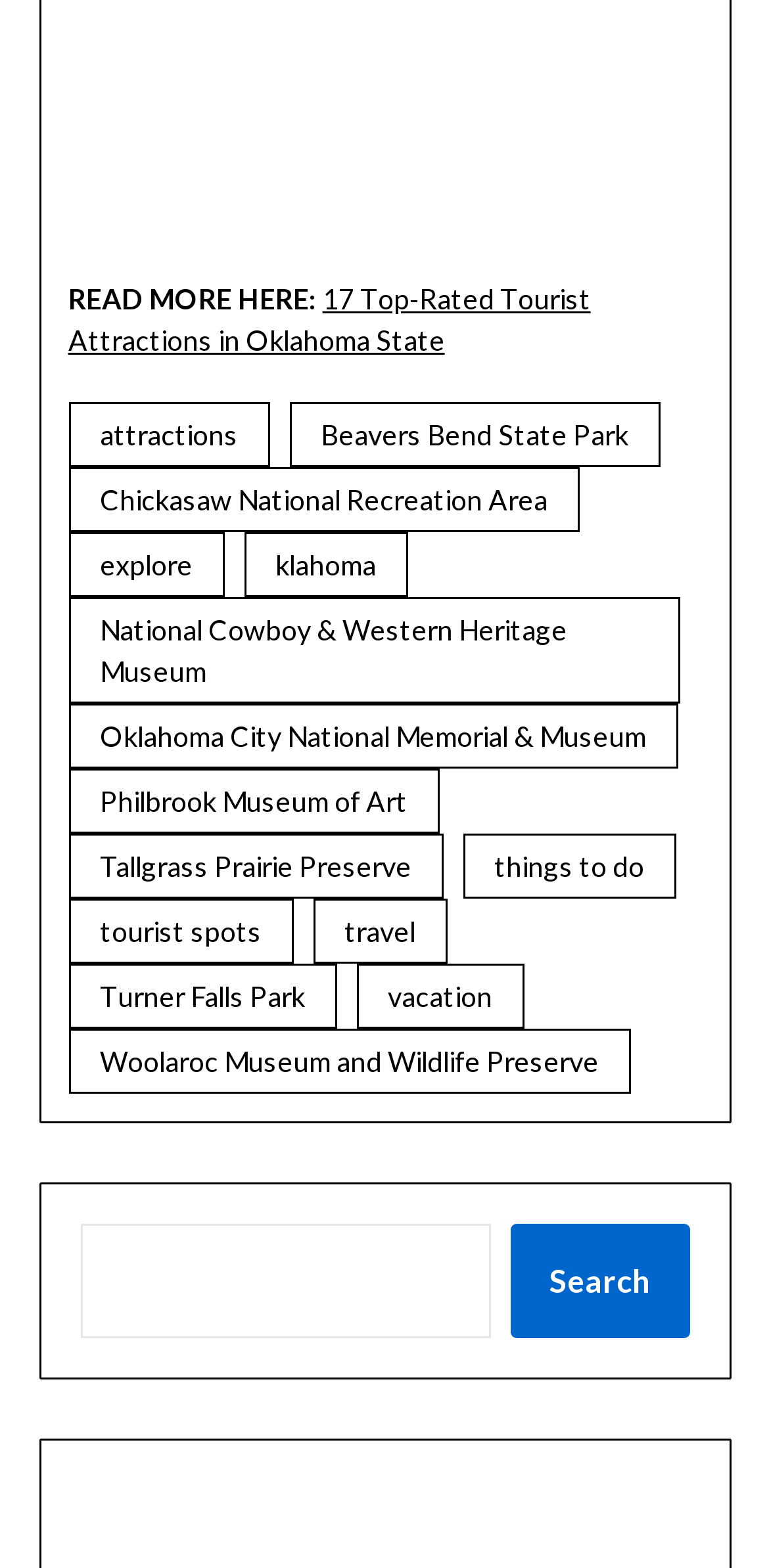Specify the bounding box coordinates of the region I need to click to perform the following instruction: "Search for attractions". The coordinates must be four float numbers in the range of 0 to 1, i.e., [left, top, right, bottom].

[0.104, 0.781, 0.896, 0.854]